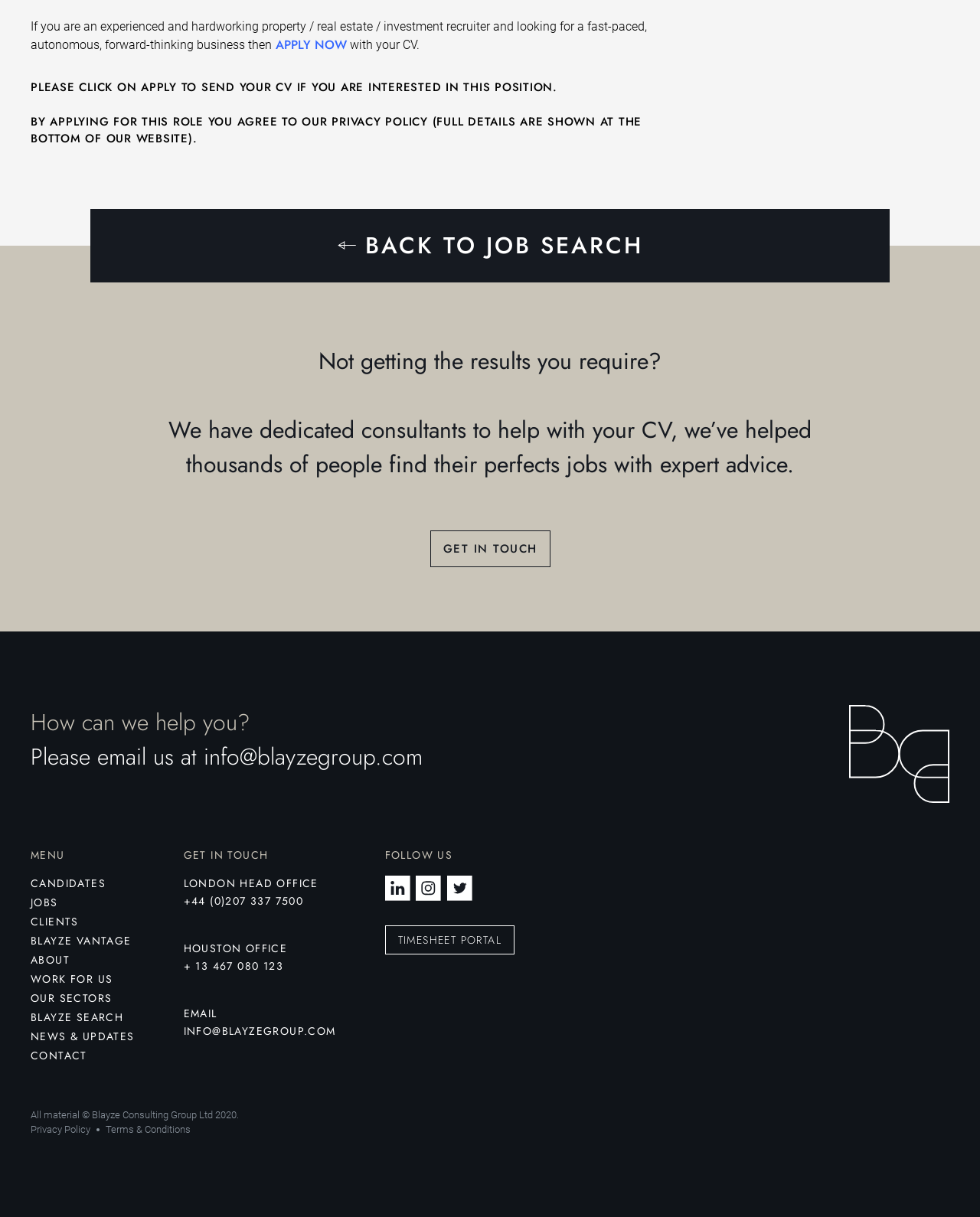What is the email address to contact the company?
Using the details shown in the screenshot, provide a comprehensive answer to the question.

The email address is mentioned in the 'GET IN TOUCH' section of the webpage, 'Please email us at info@blayzegroup.com'.